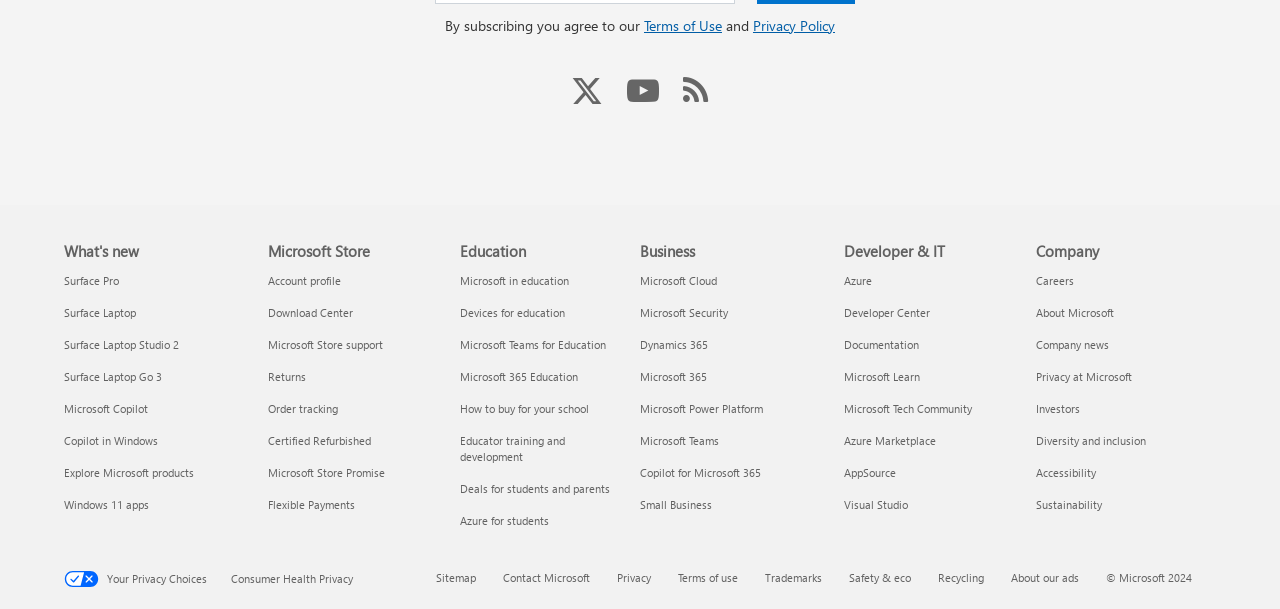Identify the bounding box coordinates of the region I need to click to complete this instruction: "Learn about 'Data Modeling'".

[0.714, 0.051, 0.802, 0.087]